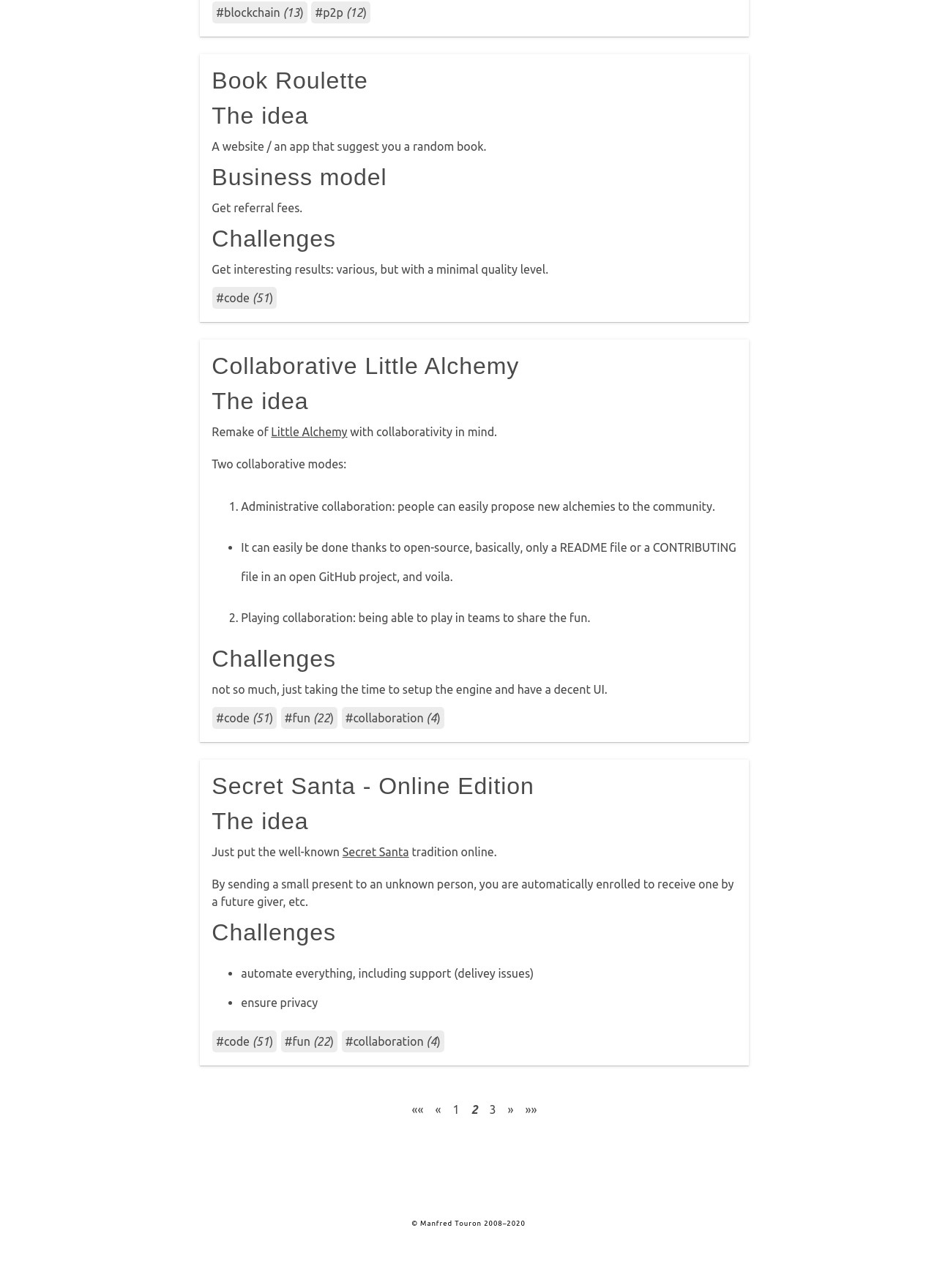Please provide a comprehensive response to the question below by analyzing the image: 
What is the idea behind Secret Santa - Online Edition?

The heading 'Secret Santa - Online Edition' and the static text 'Just put the well-known Secret Santa tradition online.' indicate that the idea behind Secret Santa - Online Edition is to take the traditional Secret Santa concept and bring it online.